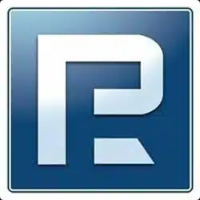Please provide a comprehensive answer to the question below using the information from the image: What does the bold letter 'R' in the logo represent?

The bold letter 'R' in the logo is stylized in a geometric form, which suggests that it represents the company name 'RoboForex'.